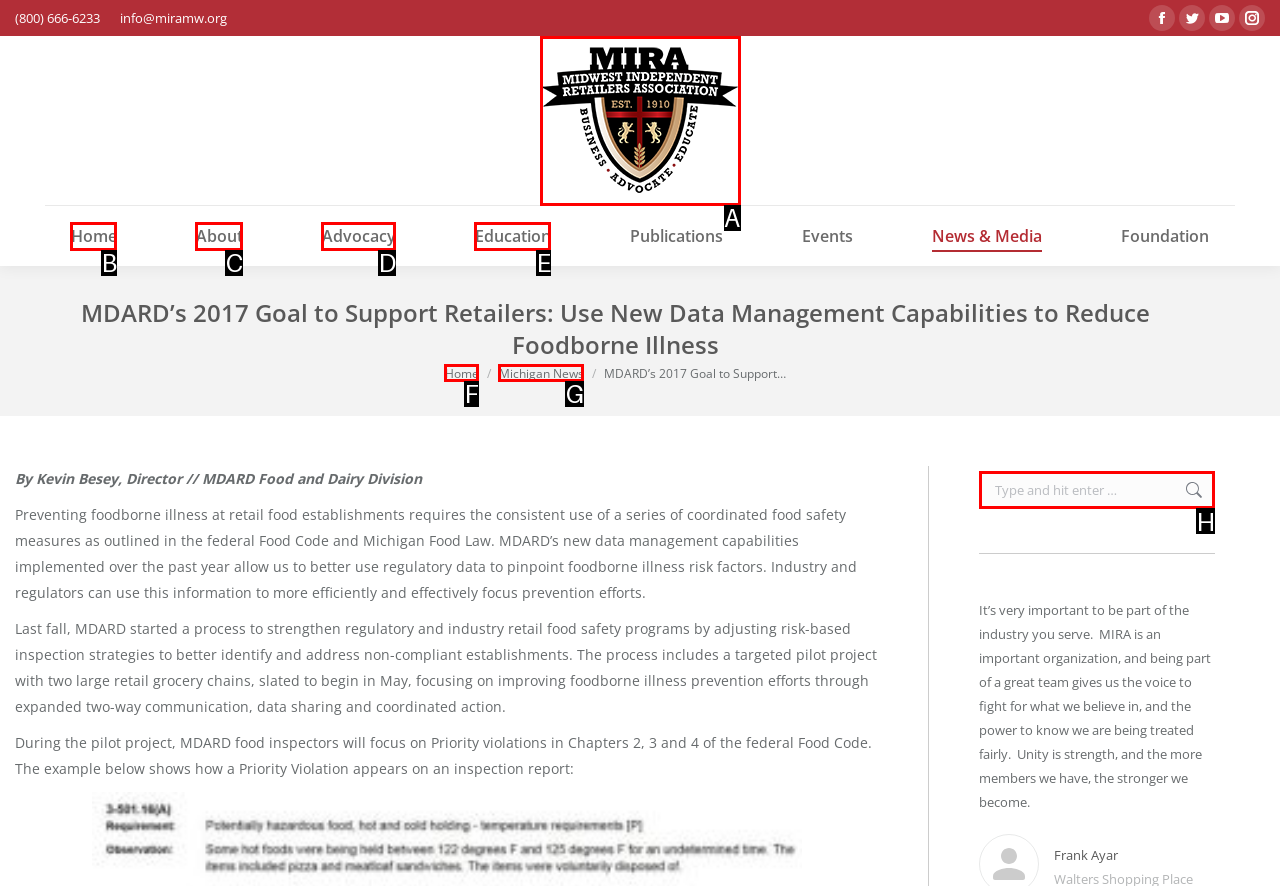Tell me which one HTML element I should click to complete the following instruction: Click the News link
Answer with the option's letter from the given choices directly.

None